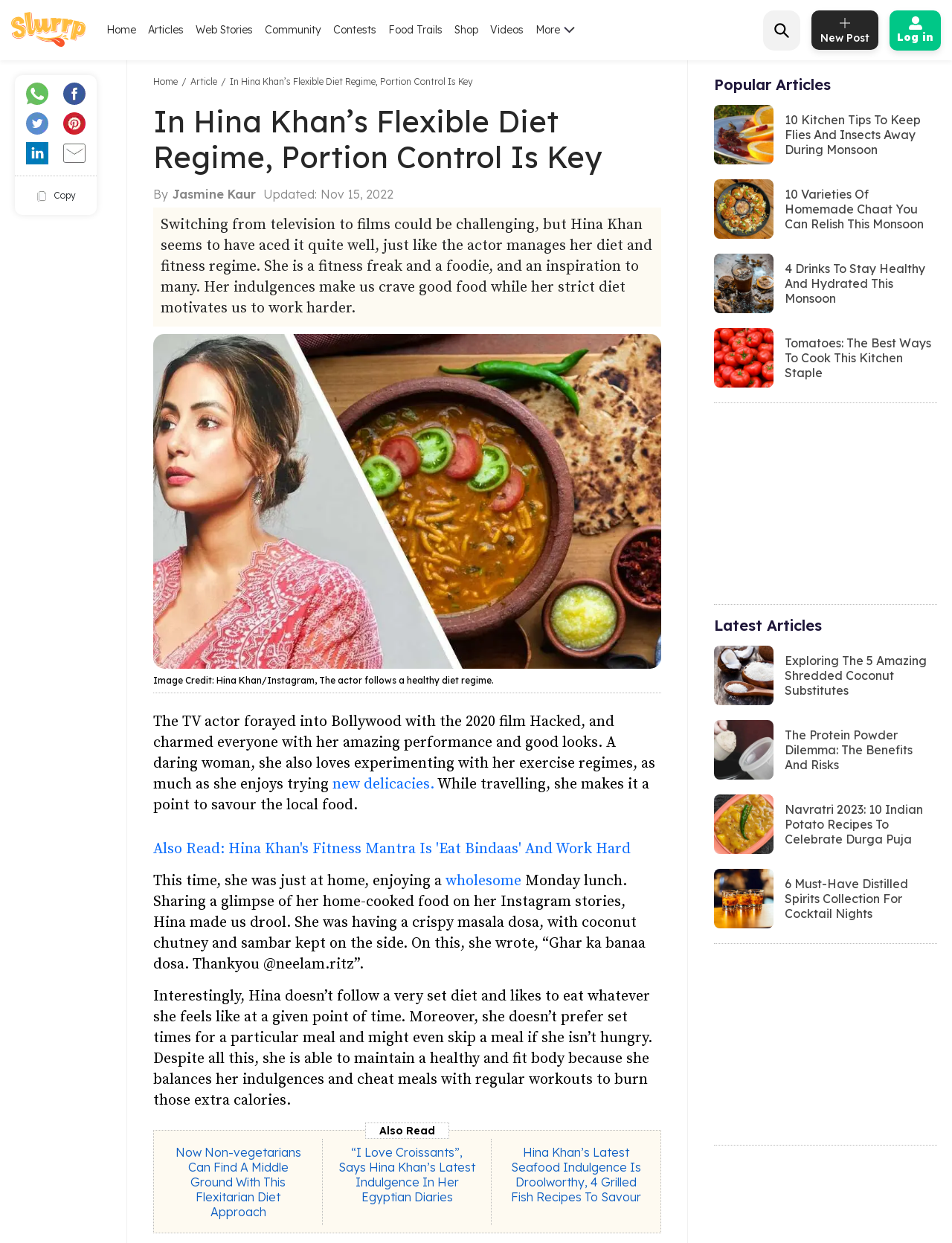Give a concise answer of one word or phrase to the question: 
What is the name of the author of the article?

Jasmine Kaur